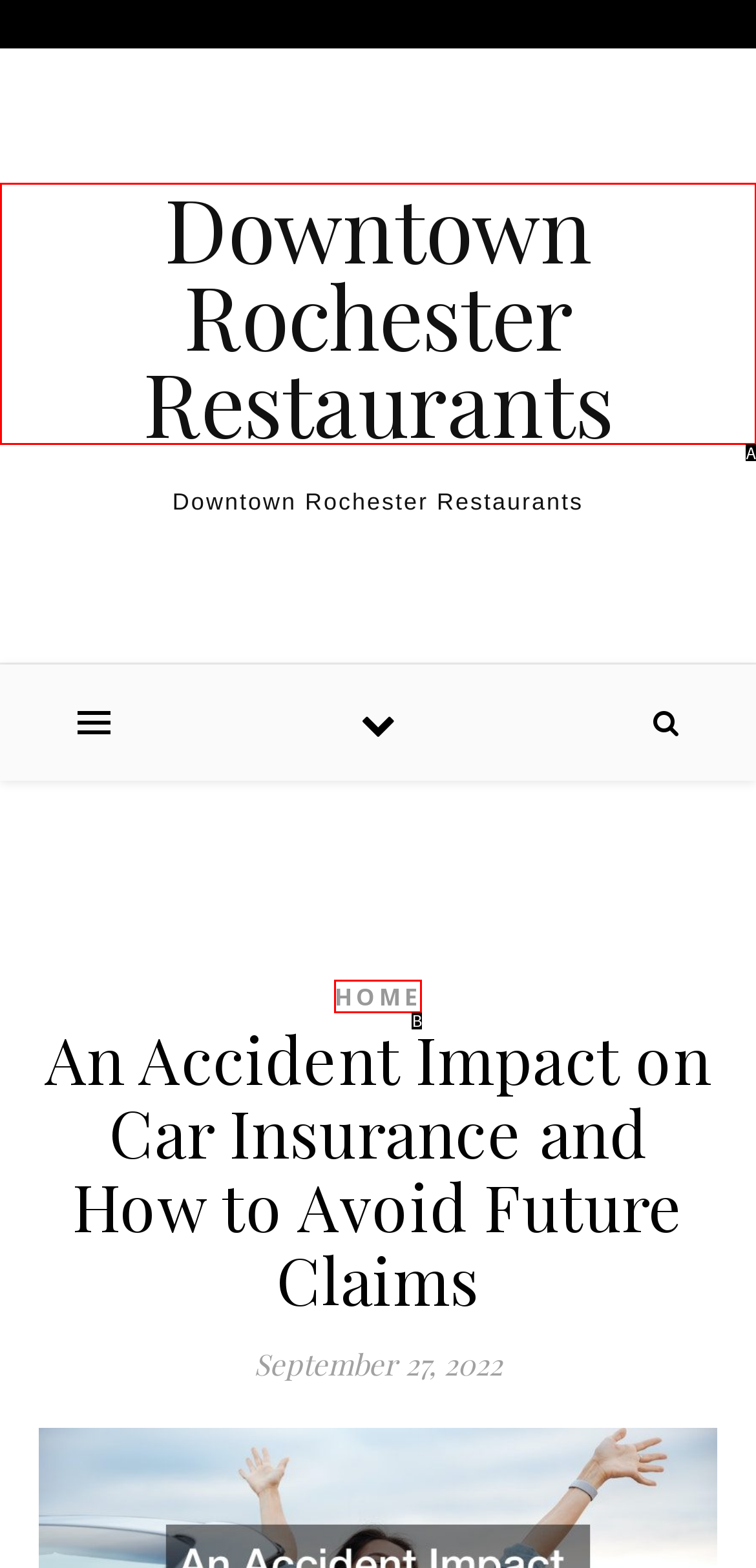Pinpoint the HTML element that fits the description: Home
Answer by providing the letter of the correct option.

B